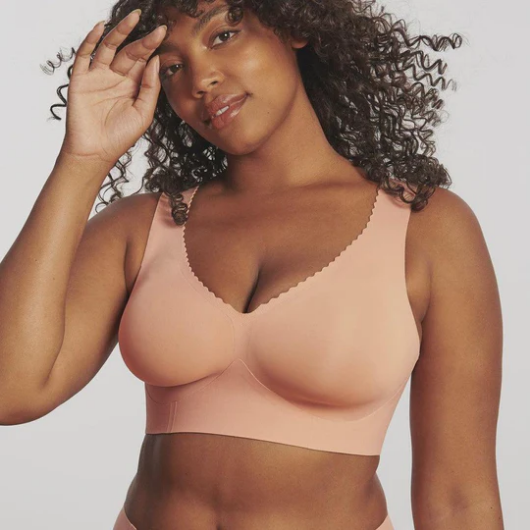Convey a rich and detailed description of the image.

The image features a model showcasing the Evelyn & Bobbie Evelyn Bra, a stylish and supportive wireless bra designed for comfort. The bra, presented in a soft peach hue, features a scalloped edge and a modern silhouette that enhances the natural shape of the wearer. The model, with curly hair and a confident smile, embodies the brand's mission of providing shockingly supportive and comfortable lingerie. This bra is perfect for everyday wear, combining functionality with a chic aesthetic. It's a part of the collection that promises to provide lift and a flattering fit, making it a great choice for those seeking both style and comfort.